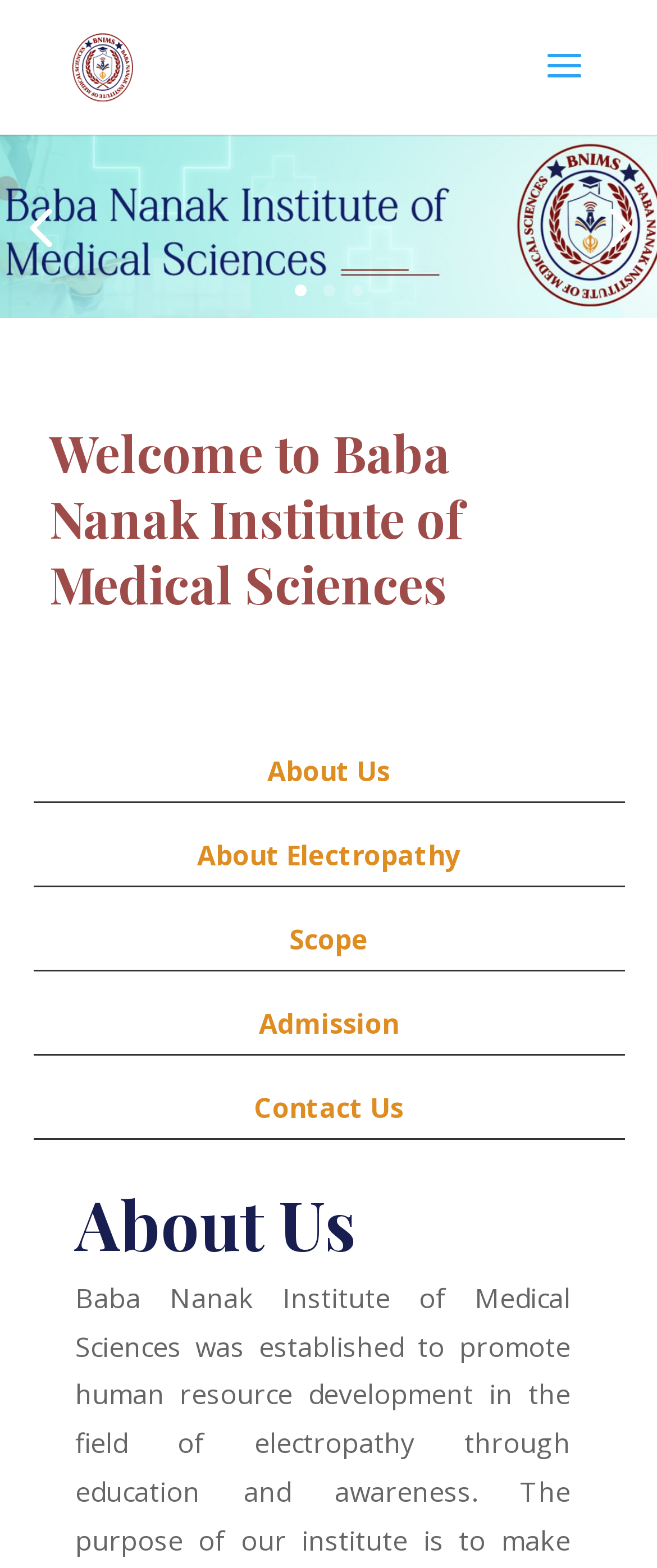Give a concise answer using one word or a phrase to the following question:
How many links are in the top navigation menu?

5